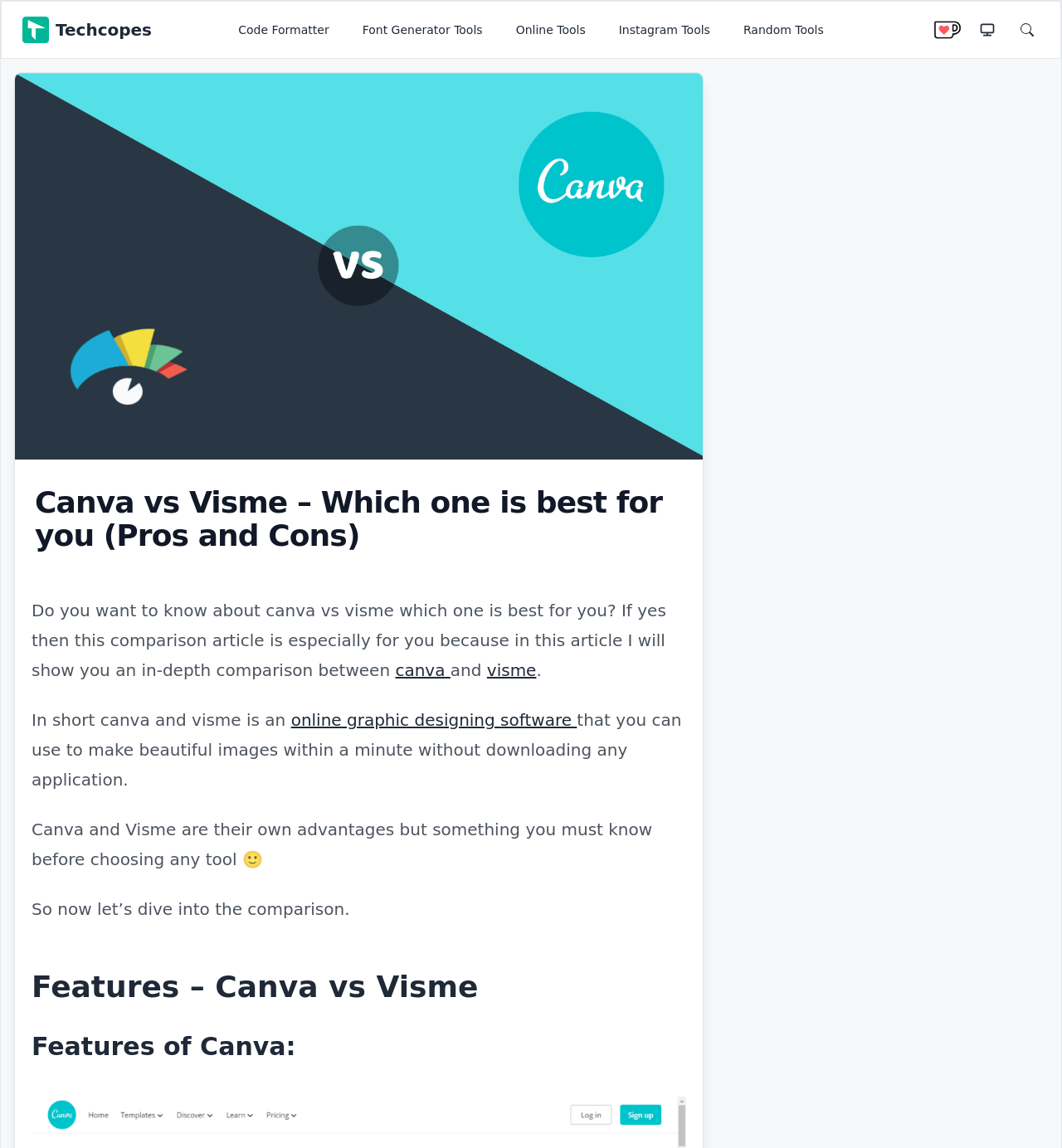Provide the bounding box coordinates of the HTML element this sentence describes: "Code Formatter".

[0.212, 0.013, 0.322, 0.039]